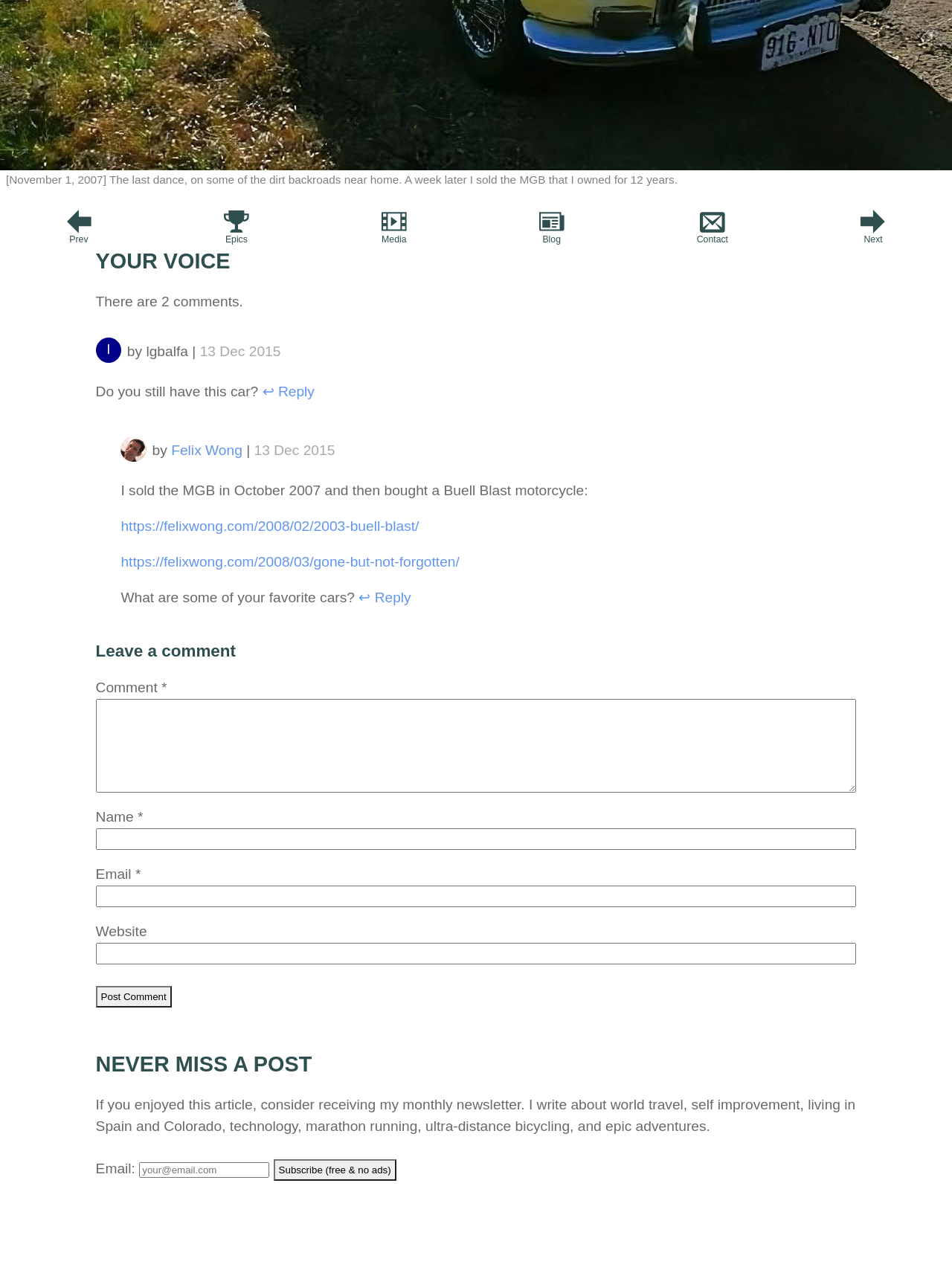What is the topic of the 'NEVER MISS A POST' section?
Refer to the image and provide a detailed answer to the question.

The topic of the 'NEVER MISS A POST' section can be found at the bottom of the webpage, which is about receiving the author's monthly newsletter that covers various topics such as world travel, self improvement, and epic adventures.